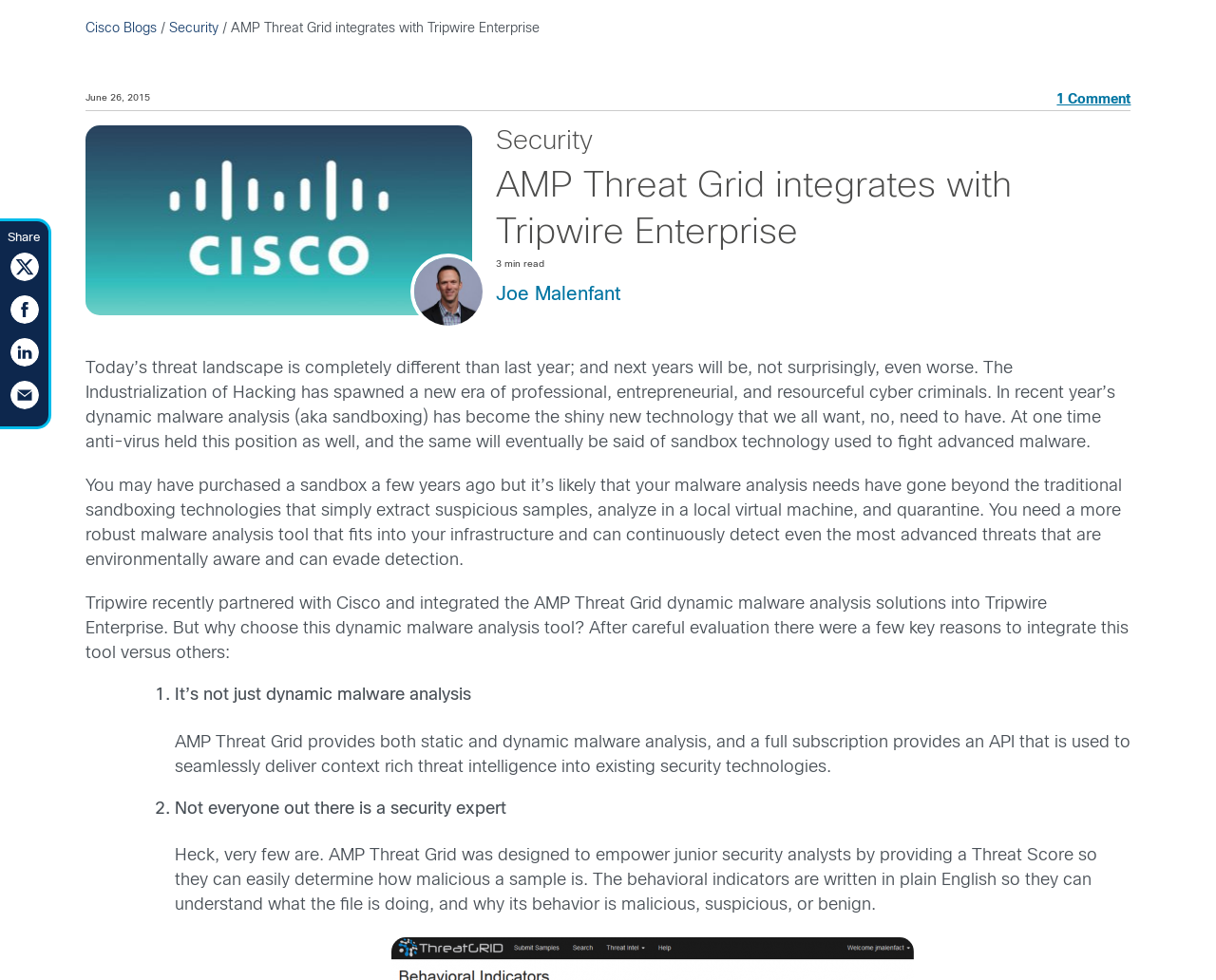Please determine the bounding box coordinates of the element to click on in order to accomplish the following task: "Click the 'Local Businesses' category link". Ensure the coordinates are four float numbers ranging from 0 to 1, i.e., [left, top, right, bottom].

None